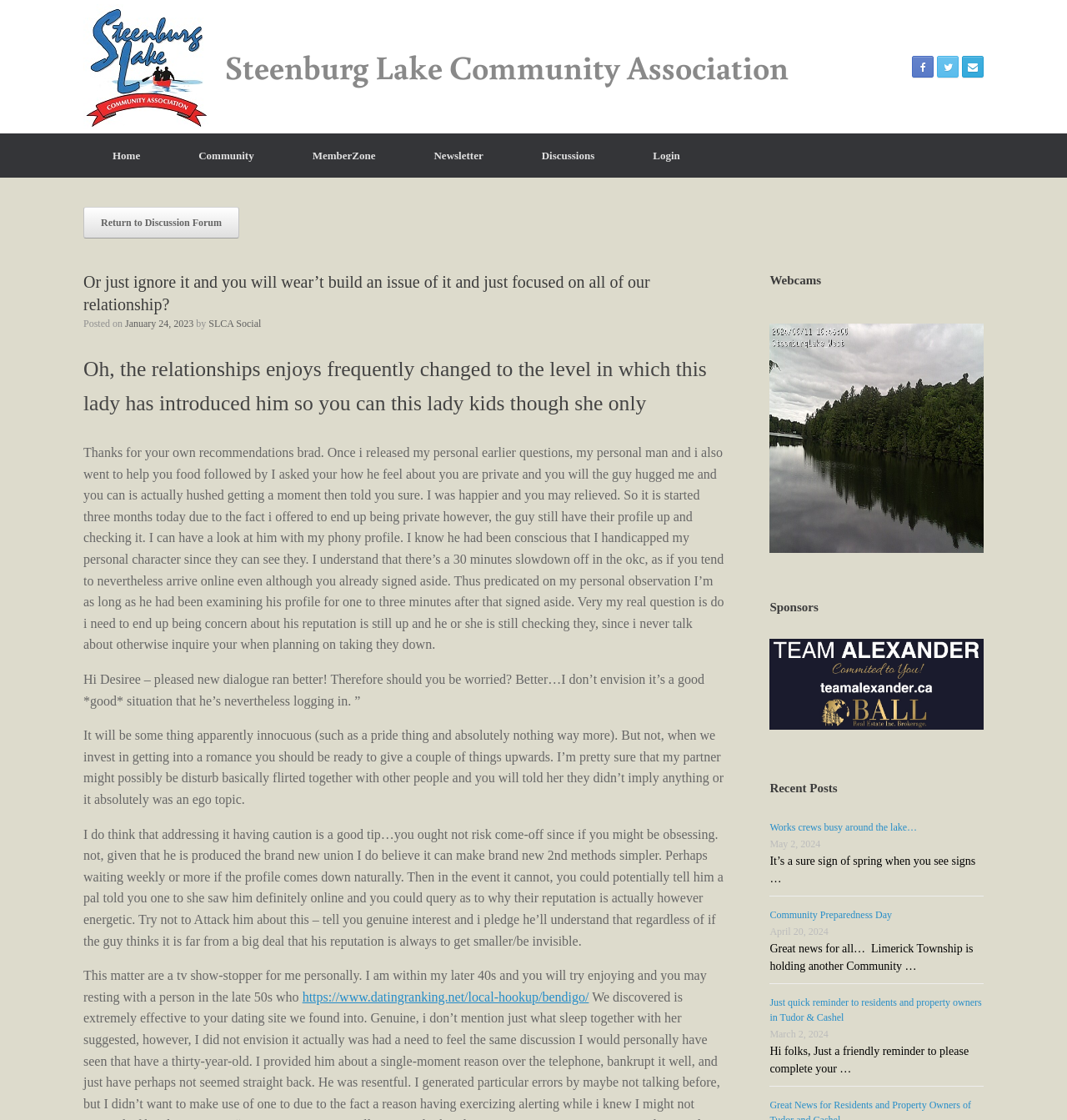Extract the bounding box coordinates for the described element: "Maine newspapers' economic impact report". The coordinates should be represented as four float numbers between 0 and 1: [left, top, right, bottom].

None